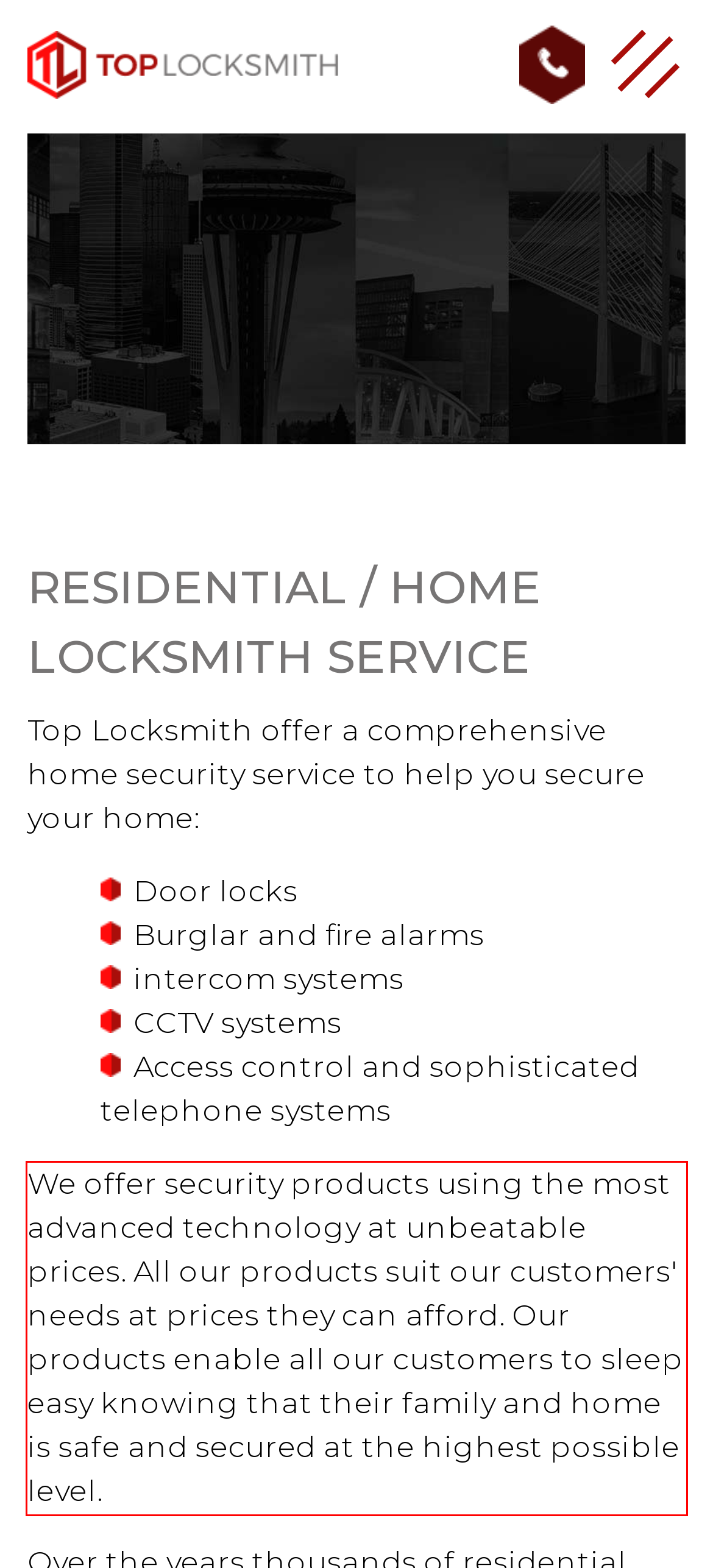Identify the text inside the red bounding box on the provided webpage screenshot by performing OCR.

We offer security products using the most advanced technology at unbeatable prices. All our products suit our customers' needs at prices they can afford. Our products enable all our customers to sleep easy knowing that their family and home is safe and secured at the highest possible level.